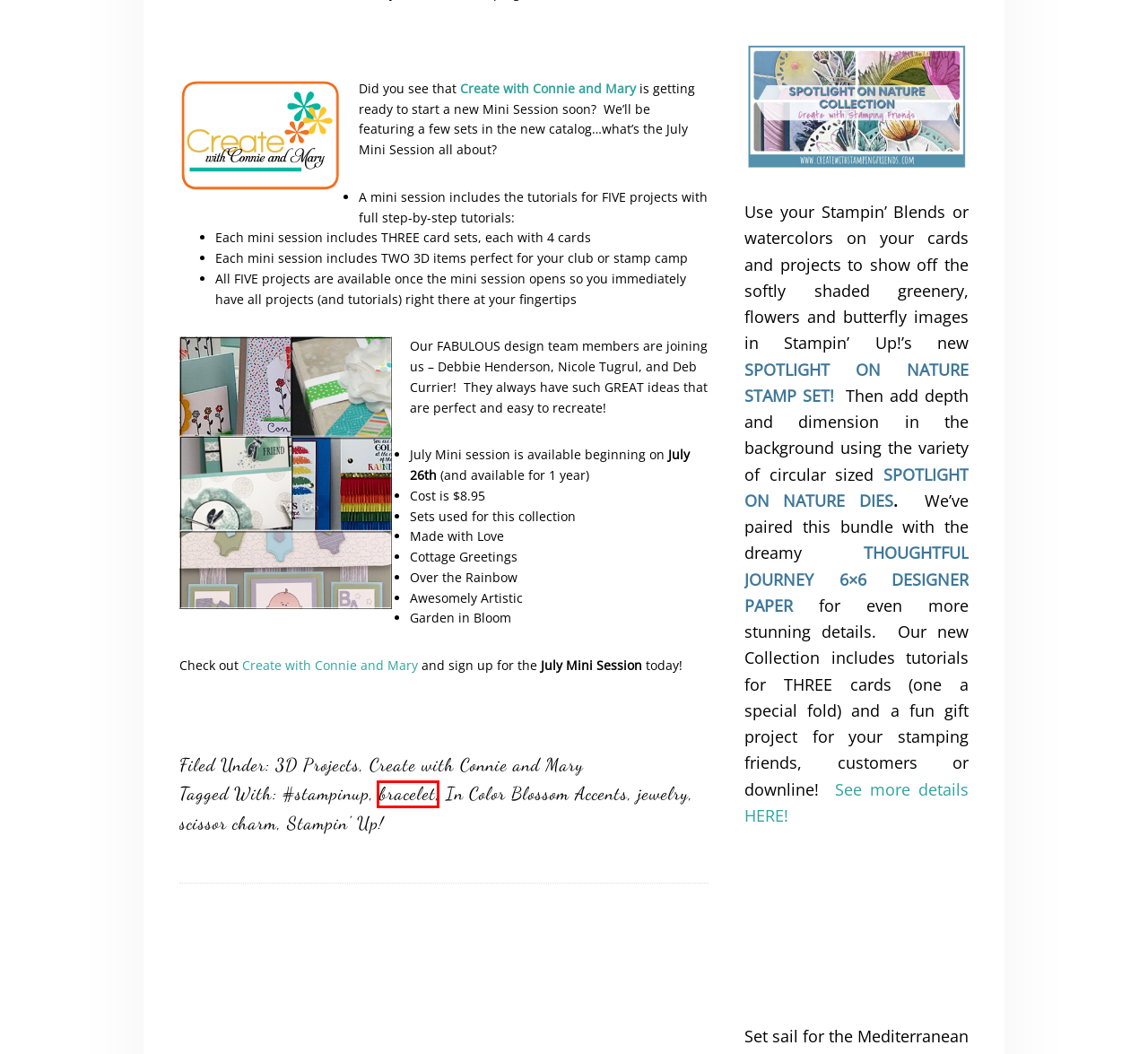View the screenshot of the webpage containing a red bounding box around a UI element. Select the most fitting webpage description for the new page shown after the element in the red bounding box is clicked. Here are the candidates:
A. jewelry Archives - Inkspired Treasures
B. #stampinup Archives - Inkspired Treasures
C. Stampin' Up! Archives - Inkspired Treasures
D. In Color Blossom Accents Archives - Inkspired Treasures
E. 3D Projects Archives - Inkspired Treasures
F. bracelet Archives - Inkspired Treasures
G. Create with Connie and Mary Archives - Inkspired Treasures
H. New SPOTLIGHT ON NATURE COLLECTION is here! – Create with Stamping Friends

F